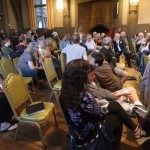Describe the image with as much detail as possible.

The image captures a moment during the 25th anniversary celebration of HyperCard, held at the Hillside Club in Berkeley on August 10, 2012. Attendees, mostly composed of mature computer enthusiasts, are seen seated in a spacious gathering. The environment features well-arranged chairs, indicative of a formal presentation setup, with some individuals engaged in conversation while others express attentiveness to the event. The atmosphere reflects a blend of nostalgia and excitement, celebrating a significant milestone in computing history, particularly associated with the contributions of Bill Atkinson.